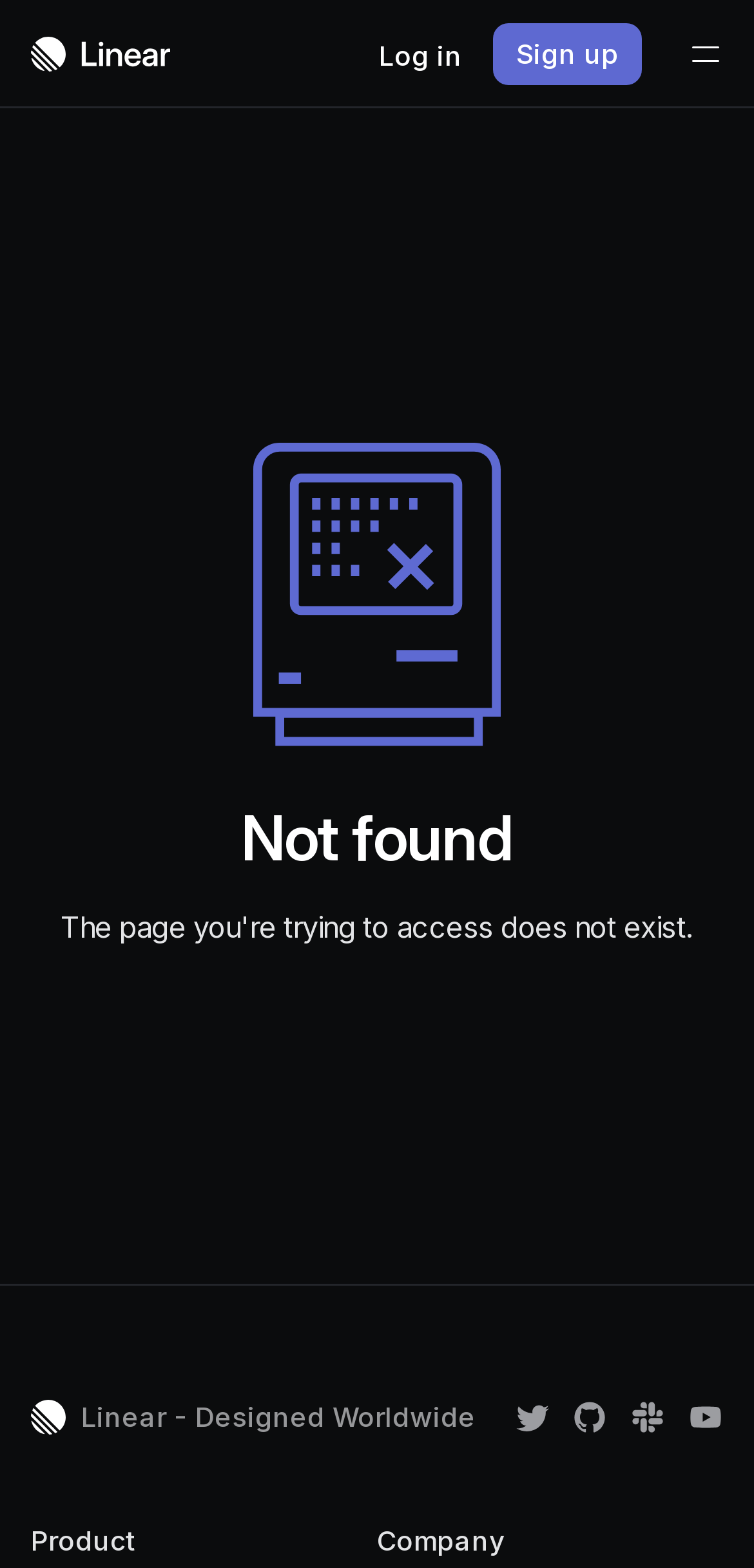Based on the description "aria-label="YouTube"", find the bounding box of the specified UI element.

[0.913, 0.893, 0.959, 0.915]